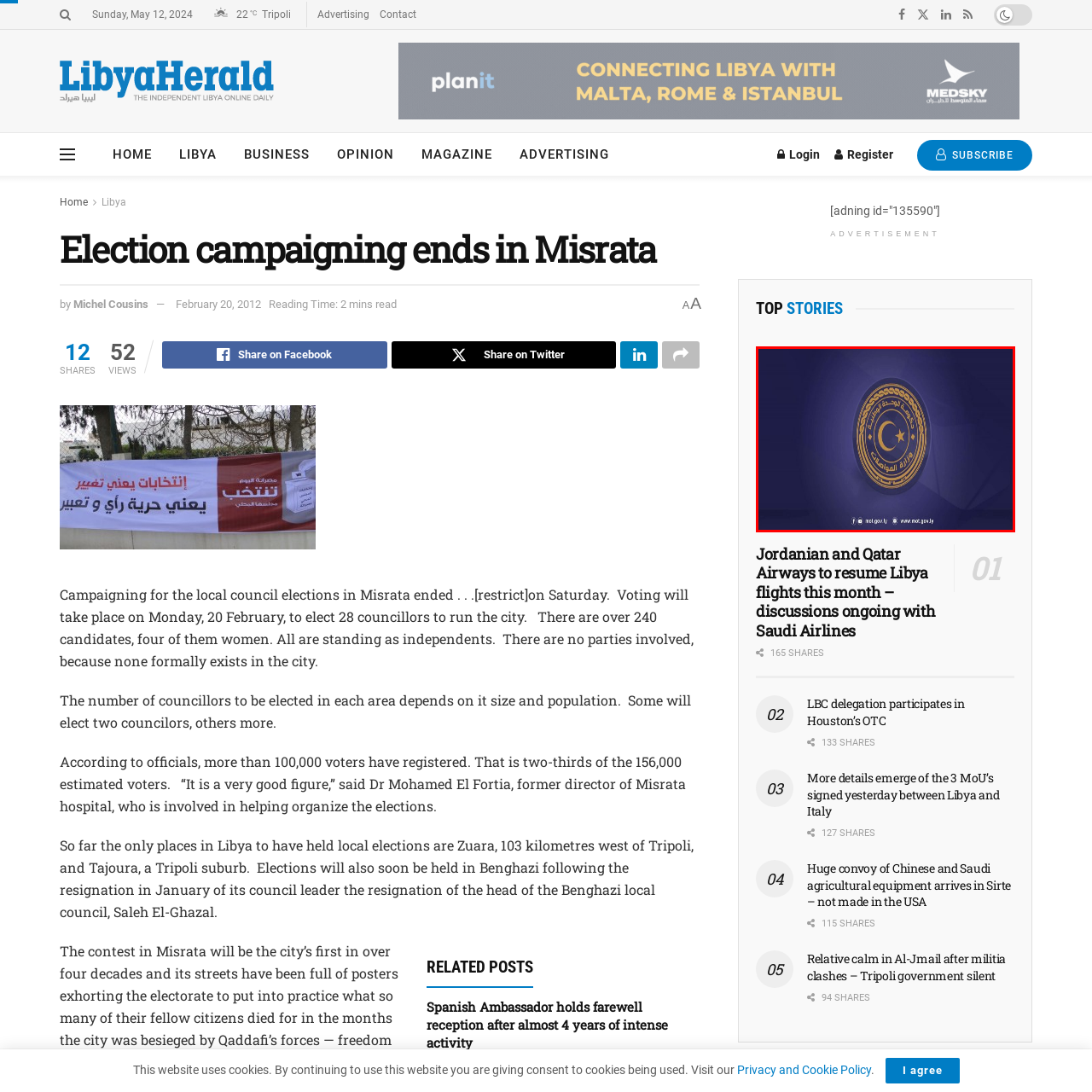Examine the red-bounded region in the image and describe it in detail.

The image features the emblem of the Libyan Ministry of Communications, prominently displayed against a deep blue background. The emblem showcases a gold circular design, intricately detailed with a crescent and star motif, which are significant symbols in Islamic culture. Surrounding the emblem is arabesque ornamentation, adding a touch of artistic heritage indicative of the region's rich historical and cultural context. Below the emblem, the ministry's official web address can be seen, emphasizing its digital presence and accessibility. This visual representation conveys the ministry's authority and commitment to serving the Libyan public in the realm of communications.